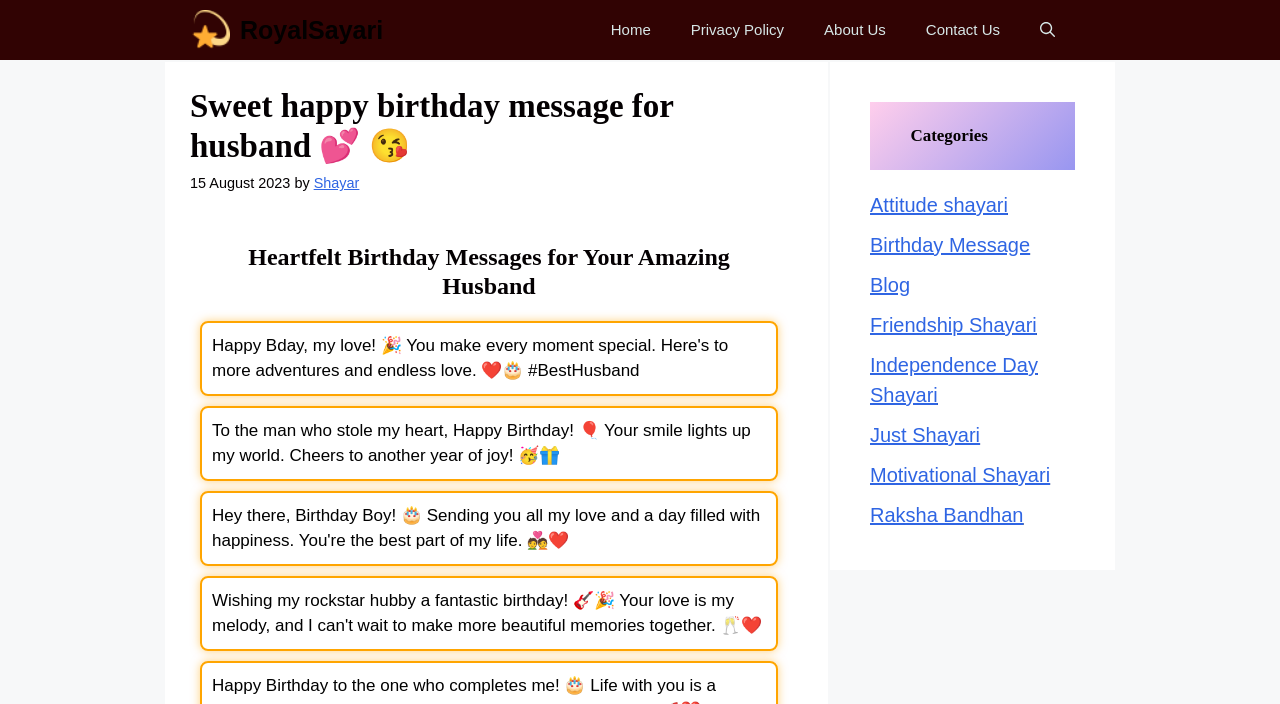Can you identify the bounding box coordinates of the clickable region needed to carry out this instruction: 'Click the 'Home' link'? The coordinates should be four float numbers within the range of 0 to 1, stated as [left, top, right, bottom].

[0.461, 0.0, 0.524, 0.085]